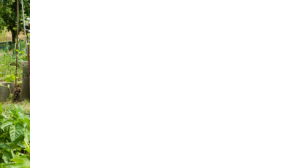Describe the important features and context of the image with as much detail as possible.

The image features a charming gazebo nestled amidst greenery, embodying the concept of enhancing outdoor spaces with elegance and functionality. Surrounded by lush plants, the gazebo serves as a perfect retreat for relaxation or entertaining guests. Its design likely reflects affordable sophistication, making it an appealing addition for anyone looking to elevate their garden or patio area. This visual highlights the potential of gazebos to create a serene outdoor environment, aligning perfectly with the theme of the article, which emphasizes affordable outdoor solutions and expert tips for transforming spaces.